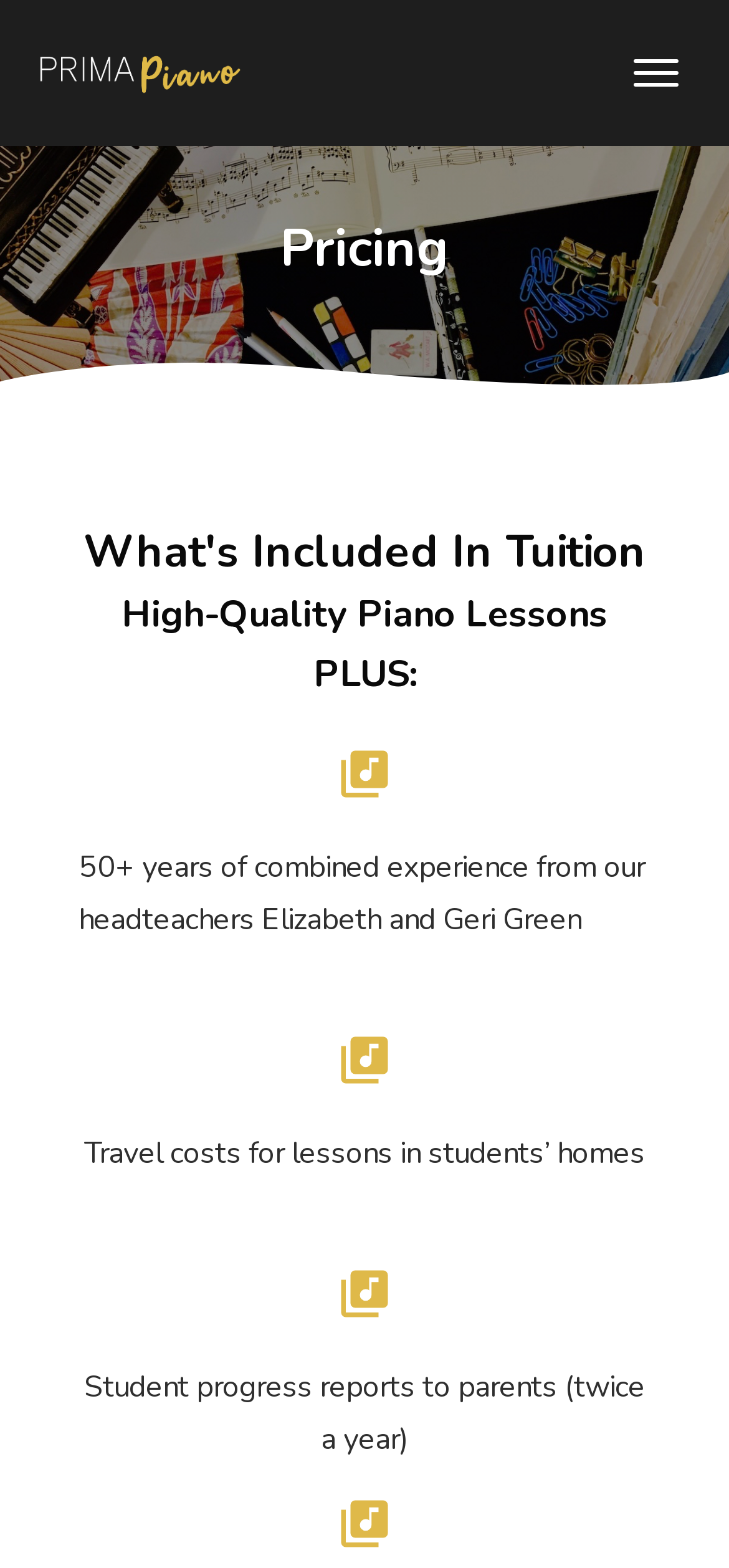How many benefits are included in the tuition?
Using the visual information, answer the question in a single word or phrase.

3